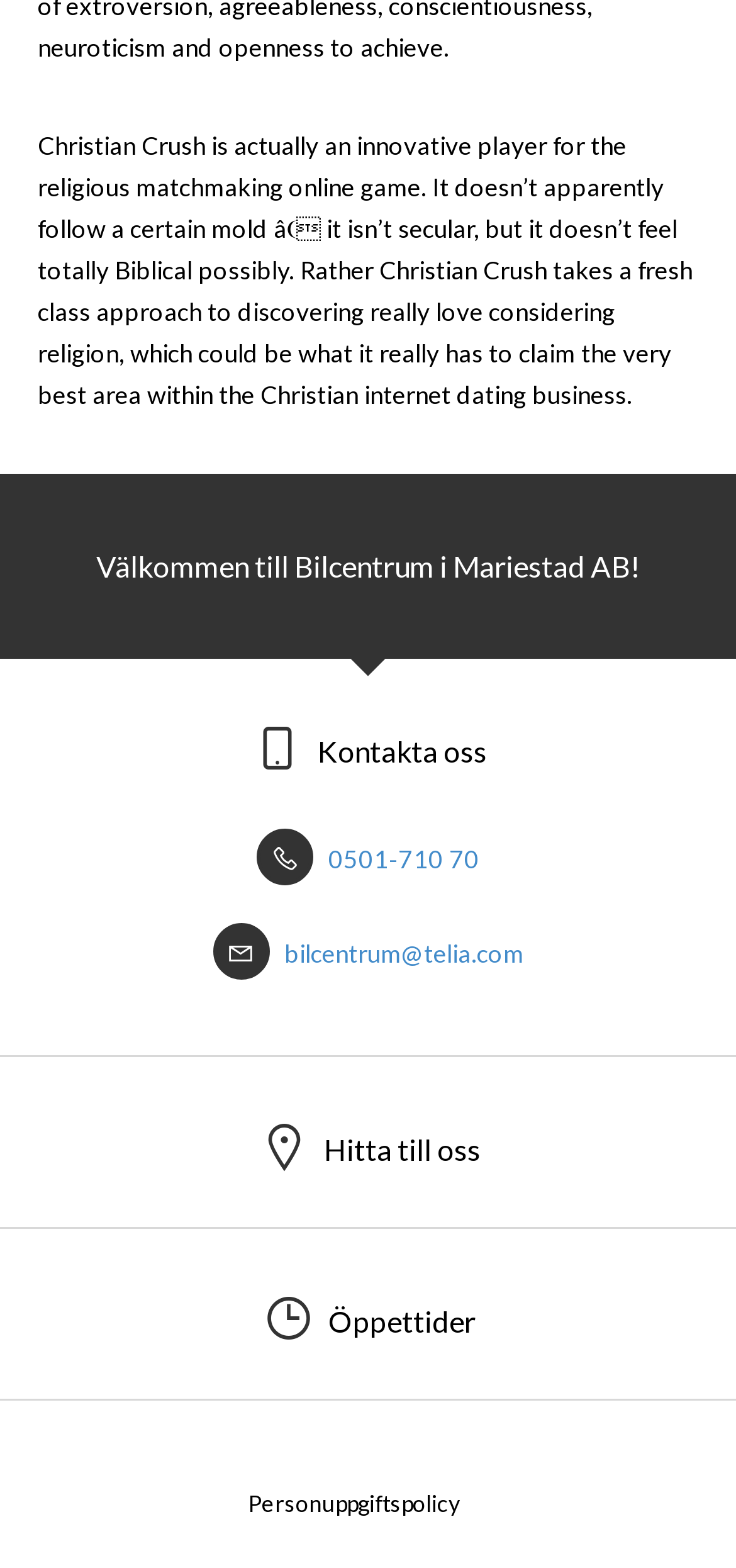What is the purpose of the webpage?
Based on the image, answer the question with as much detail as possible.

The webpage appears to be providing information about Christian Crush, a Christian dating platform, and also provides contact information, suggesting that the purpose of the webpage is to inform and facilitate communication.